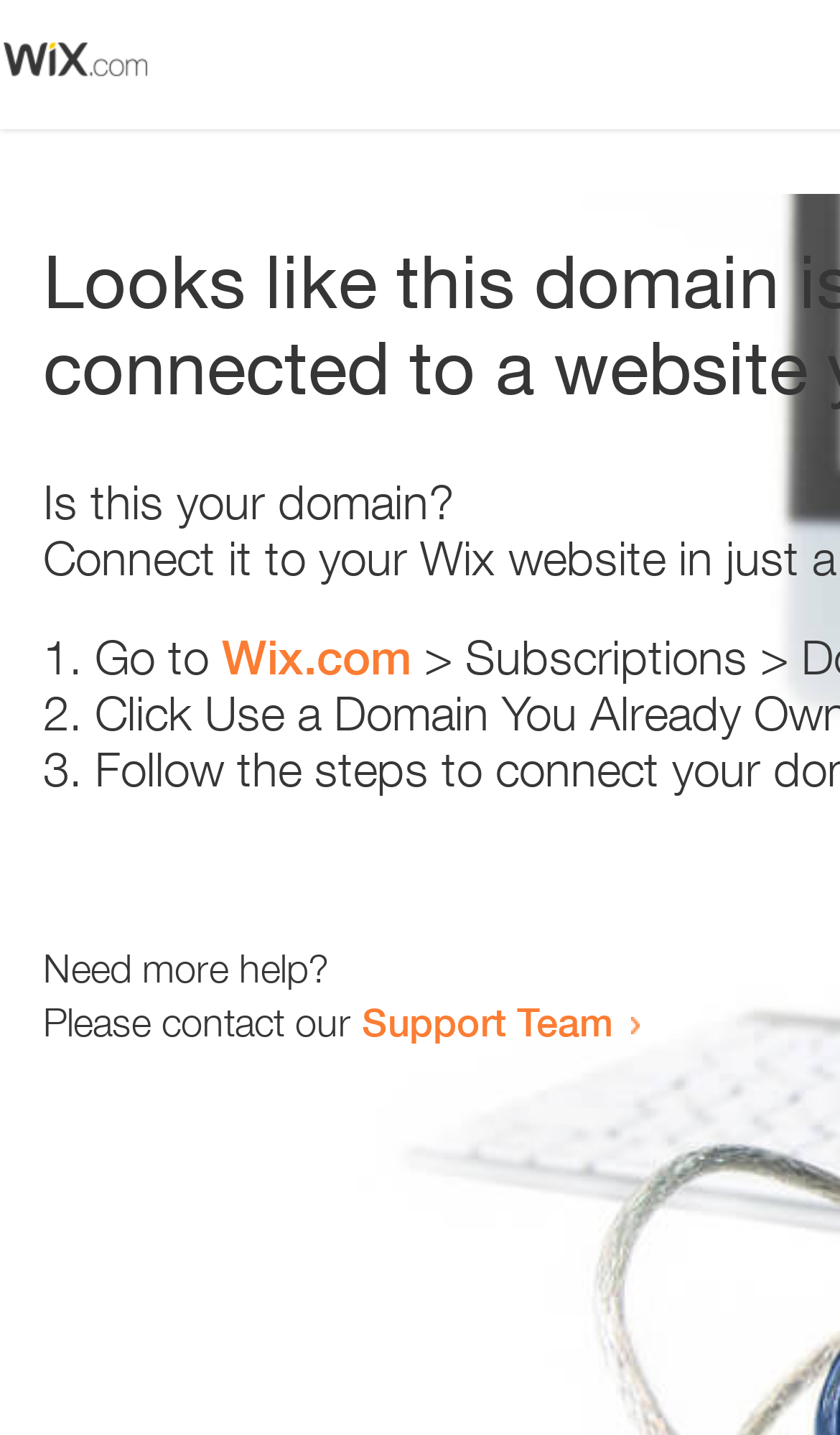Illustrate the webpage's structure and main components comprehensively.

The webpage appears to be an error page, with a small image at the top left corner. Below the image, there is a heading that reads "Is this your domain?" centered on the page. 

Under the heading, there is a numbered list with three items. The first item starts with "1." and is followed by the text "Go to" and a link to "Wix.com". The second item starts with "2." and the third item starts with "3.", but their contents are not specified. 

At the bottom of the page, there is a section that provides additional help options. It starts with the text "Need more help?" and is followed by a sentence that reads "Please contact our". The sentence is completed with a link to the "Support Team".